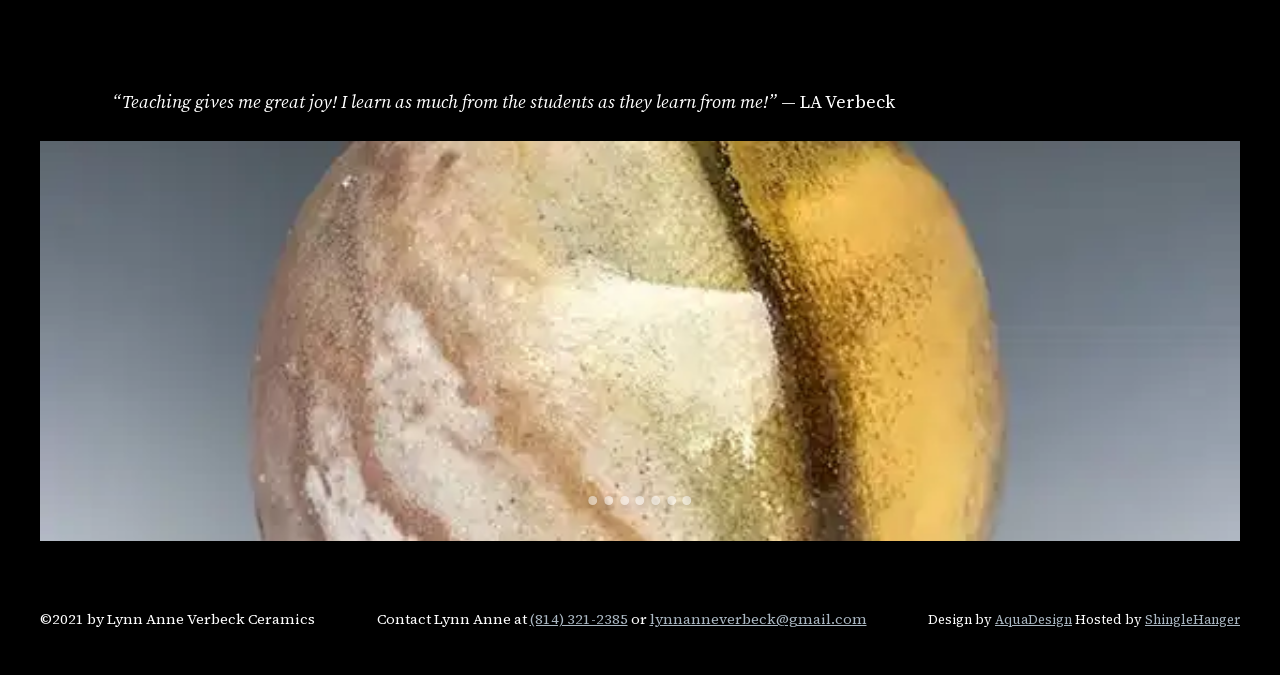What is the quote about teaching?
Answer the question with a detailed explanation, including all necessary information.

The quote is located in a blockquote element at the top of the page, and it says '“Teaching gives me great joy! I learn as much from the students as they learn from me!”' which is attributed to LA Verbeck.